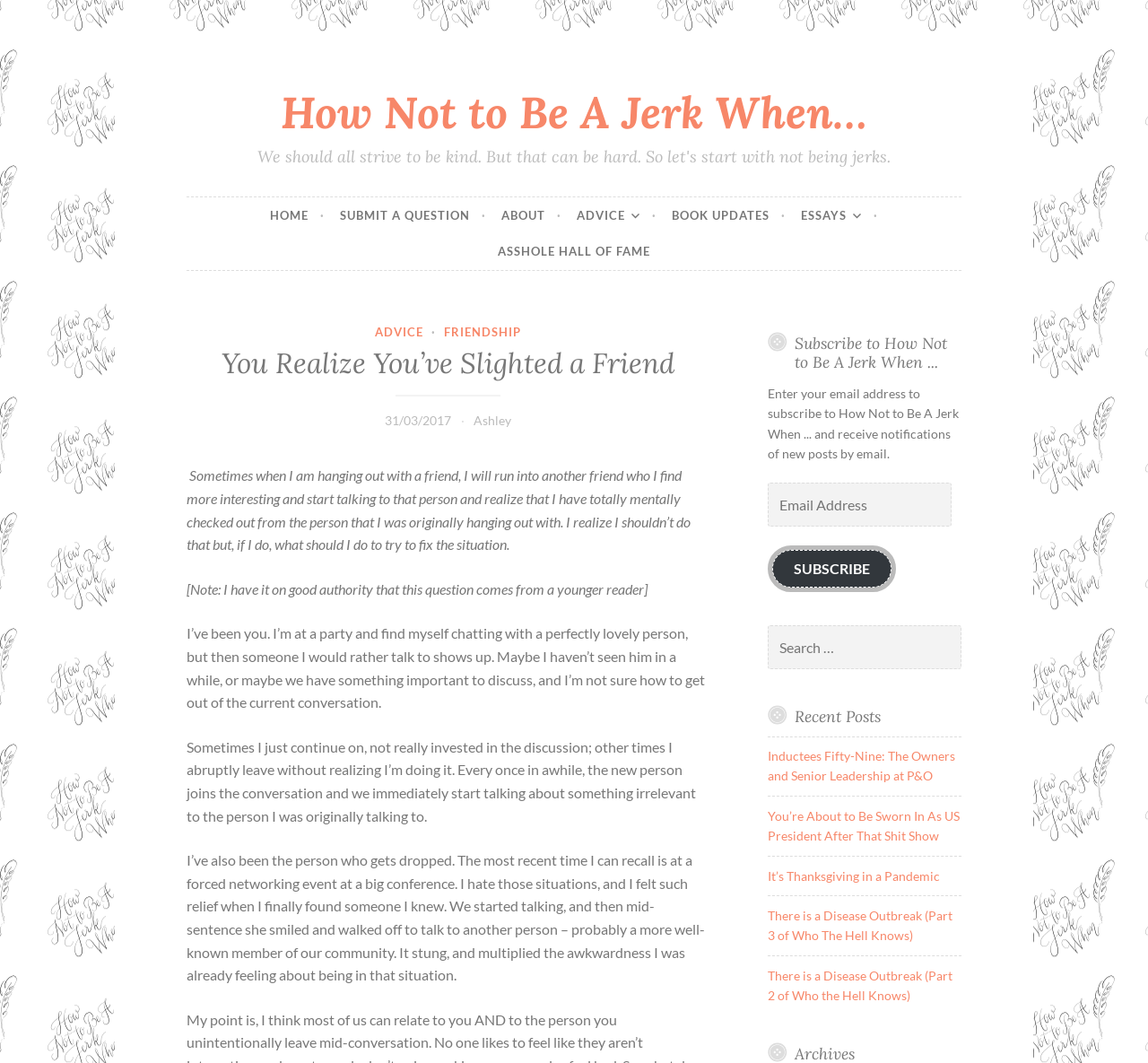Identify the bounding box coordinates of the HTML element based on this description: "Book Updates".

[0.585, 0.186, 0.684, 0.22]